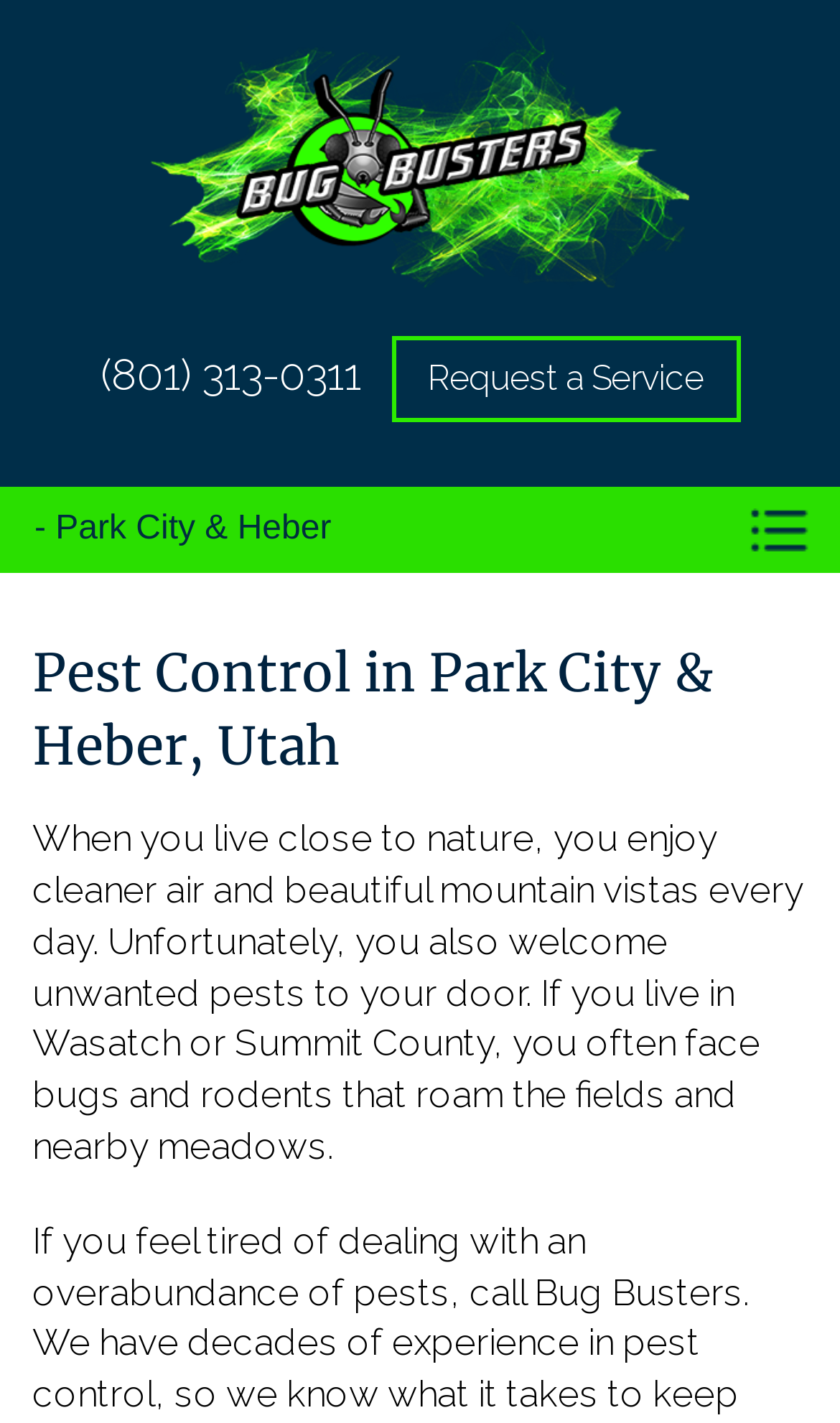What is the main topic of the text?
Based on the screenshot, provide a one-word or short-phrase response.

Pest control